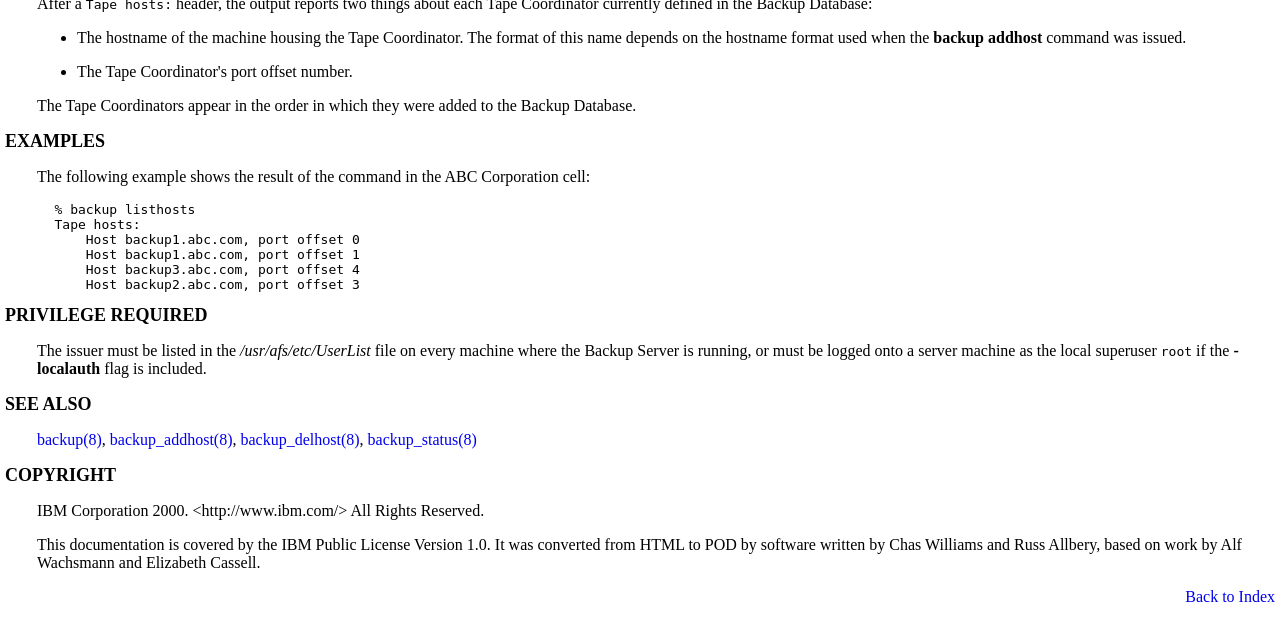Please determine the bounding box coordinates for the element with the description: "backup(8)".

[0.029, 0.673, 0.08, 0.7]